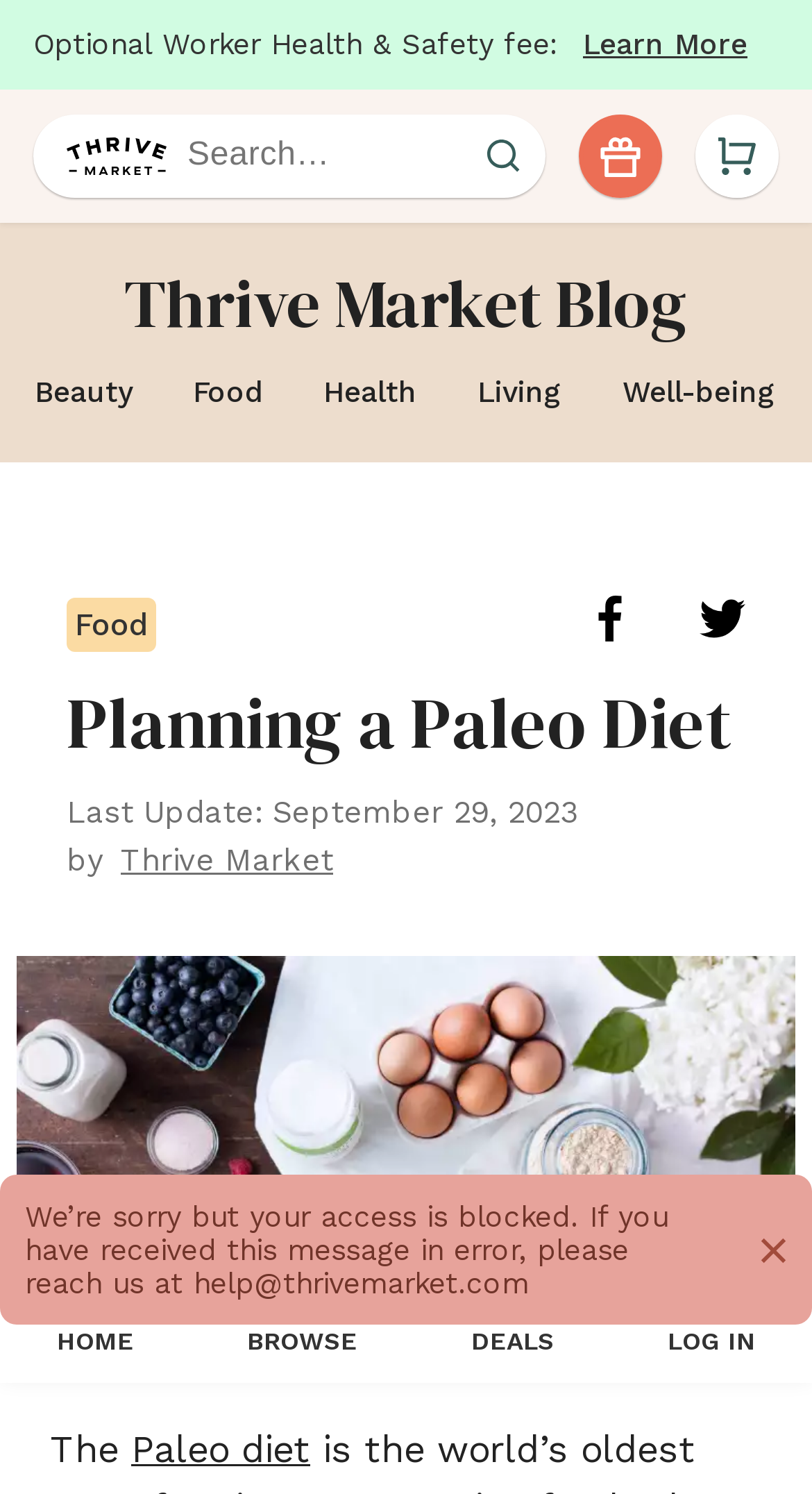What is the headline of the webpage?

Planning a Paleo Diet